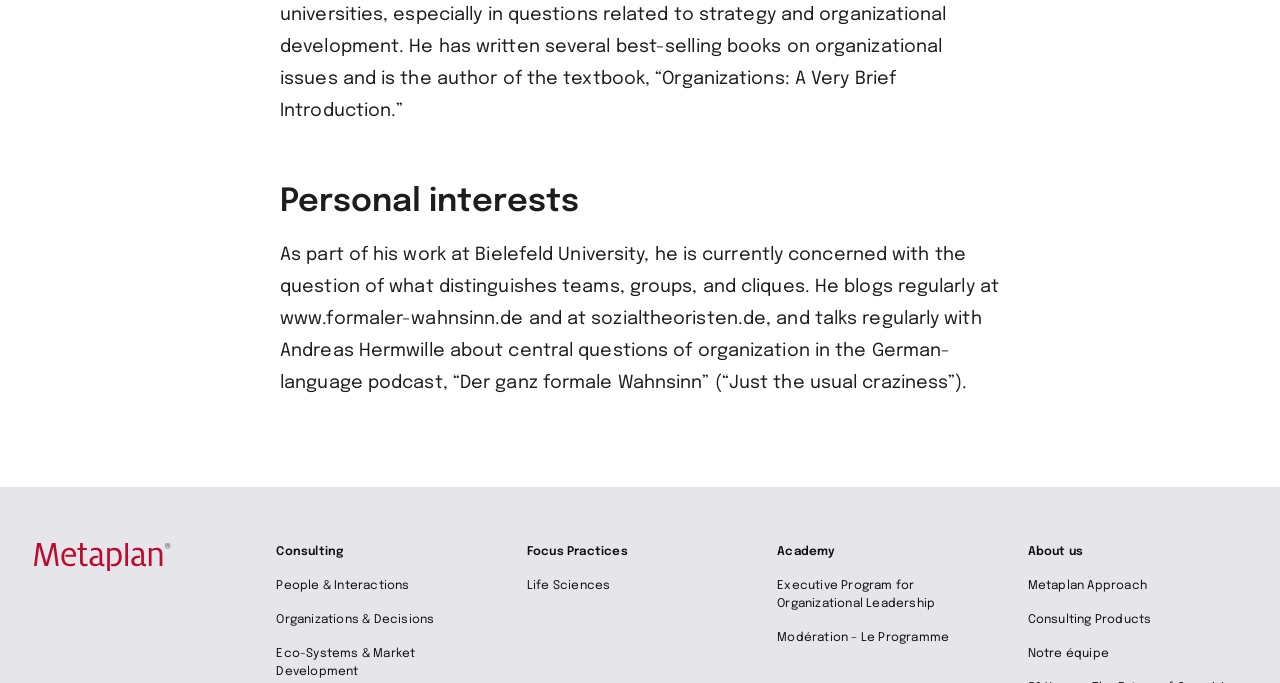Please identify the bounding box coordinates of the area that needs to be clicked to fulfill the following instruction: "Click on 'Retour à la page d’accueil'."

[0.027, 0.795, 0.216, 0.836]